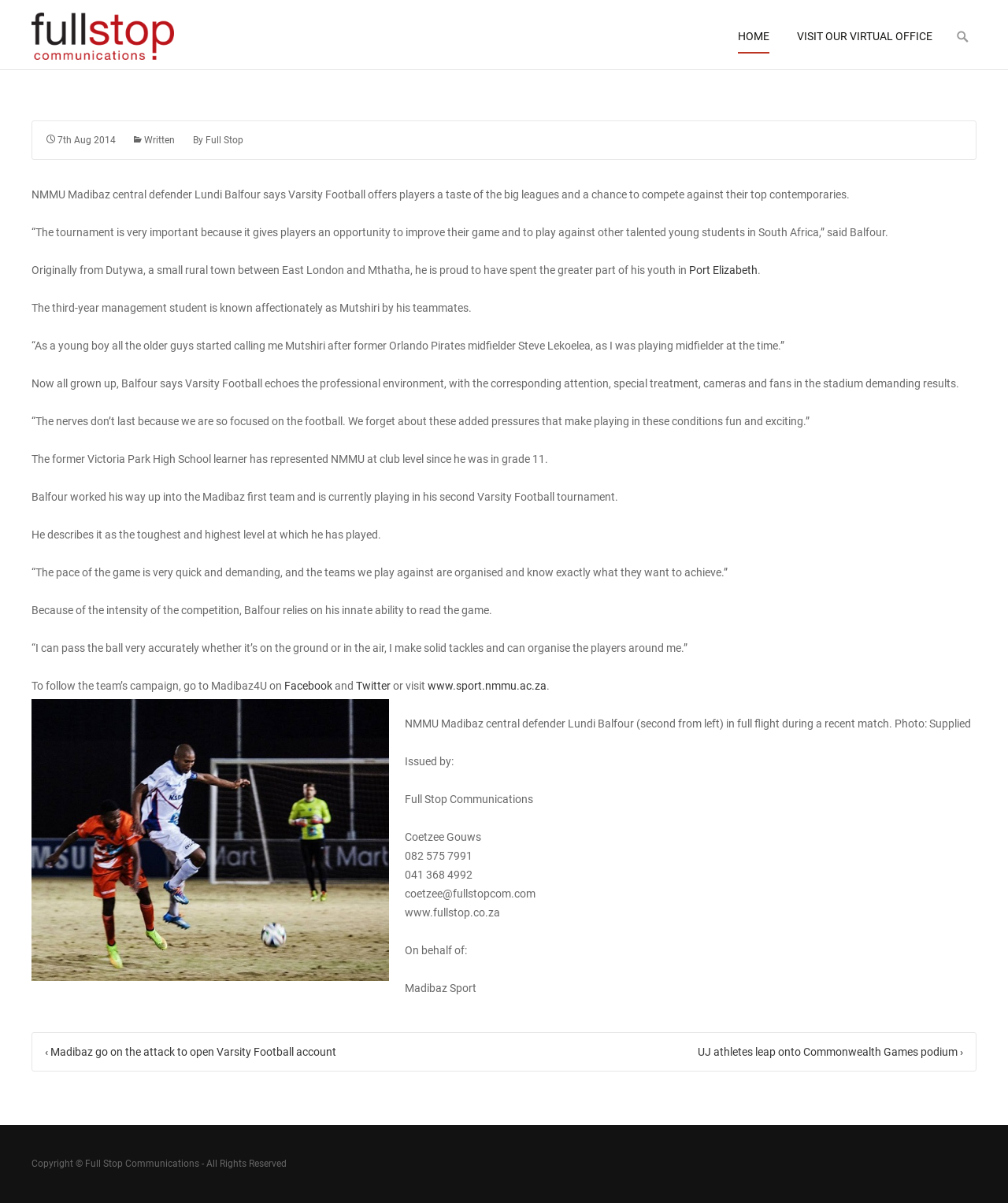Kindly determine the bounding box coordinates for the clickable area to achieve the given instruction: "contact Jim directly".

None